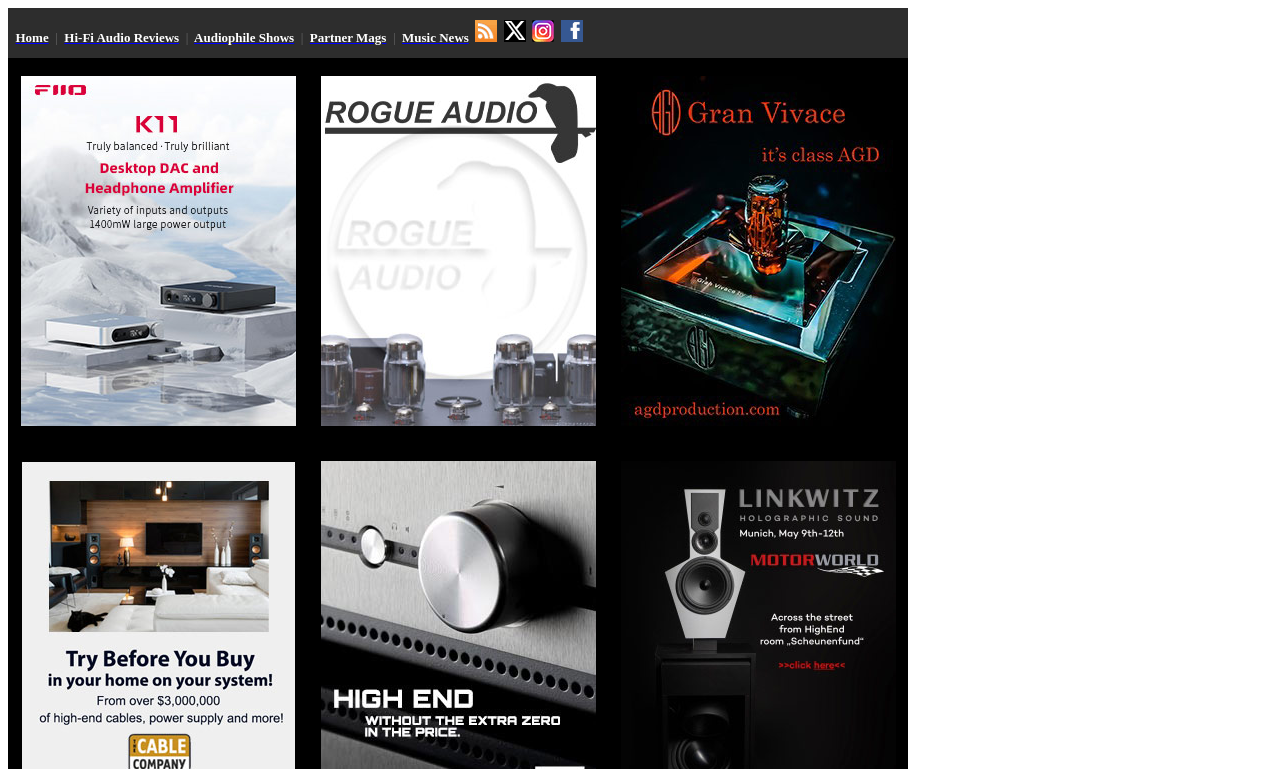Please specify the bounding box coordinates of the clickable section necessary to execute the following command: "Go to Facebook".

None